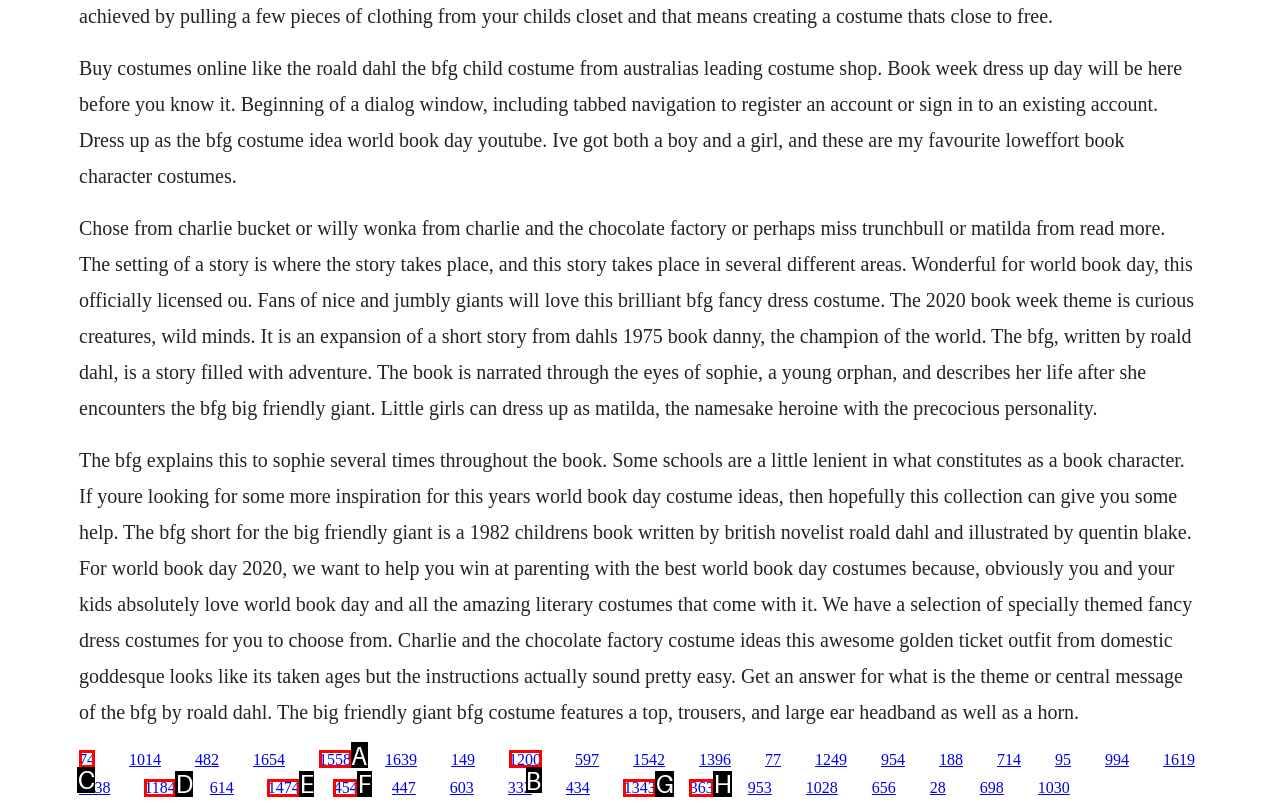Tell me which UI element to click to fulfill the given task: View the BFG costume details. Respond with the letter of the correct option directly.

C